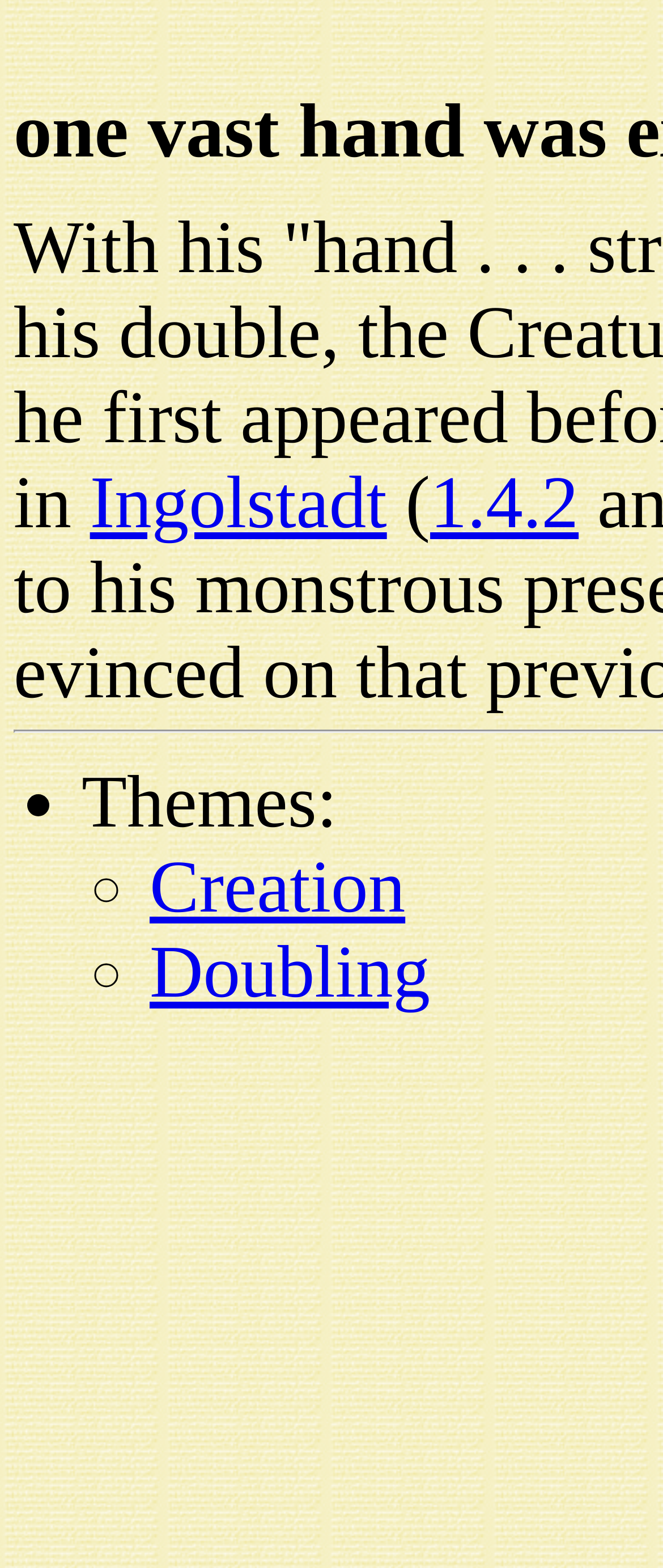How many themes are listed on the webpage? Using the information from the screenshot, answer with a single word or phrase.

2